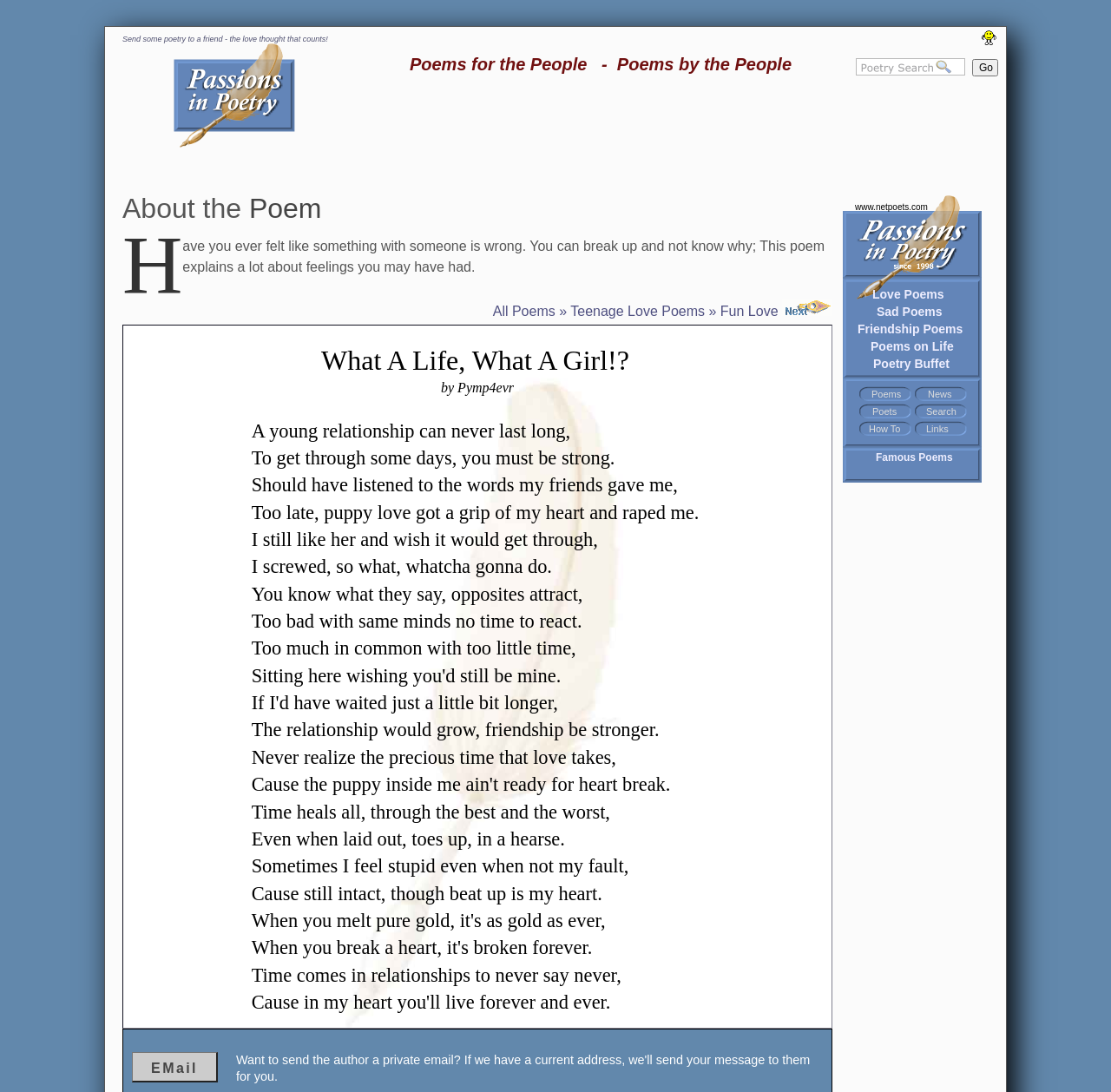Determine the bounding box coordinates of the clickable element to achieve the following action: 'Visit the 'Passions in Poetry' page'. Provide the coordinates as four float values between 0 and 1, formatted as [left, top, right, bottom].

[0.156, 0.128, 0.266, 0.136]